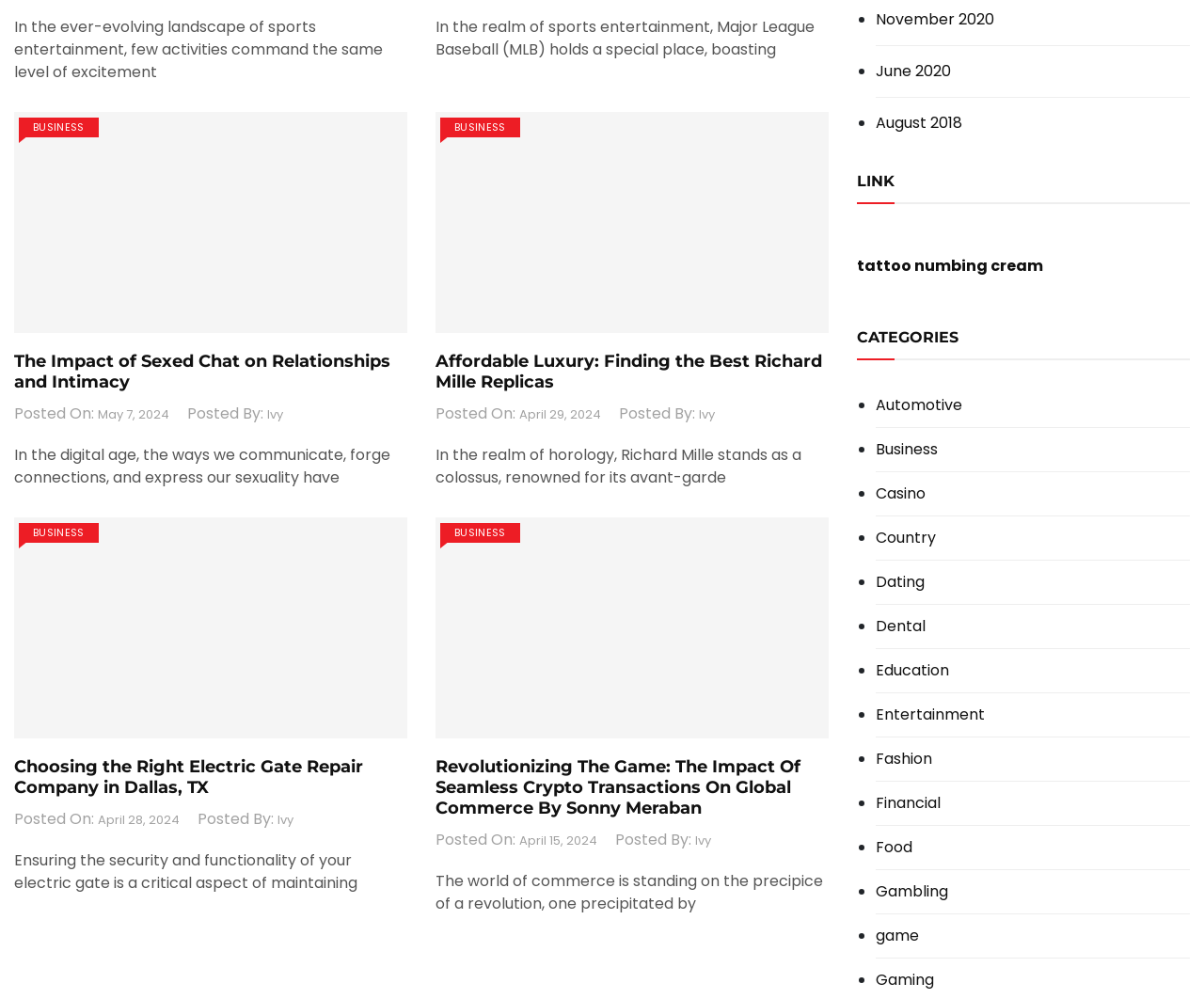Find the bounding box coordinates for the HTML element described as: "Casino". The coordinates should consist of four float values between 0 and 1, i.e., [left, top, right, bottom].

[0.727, 0.487, 0.769, 0.502]